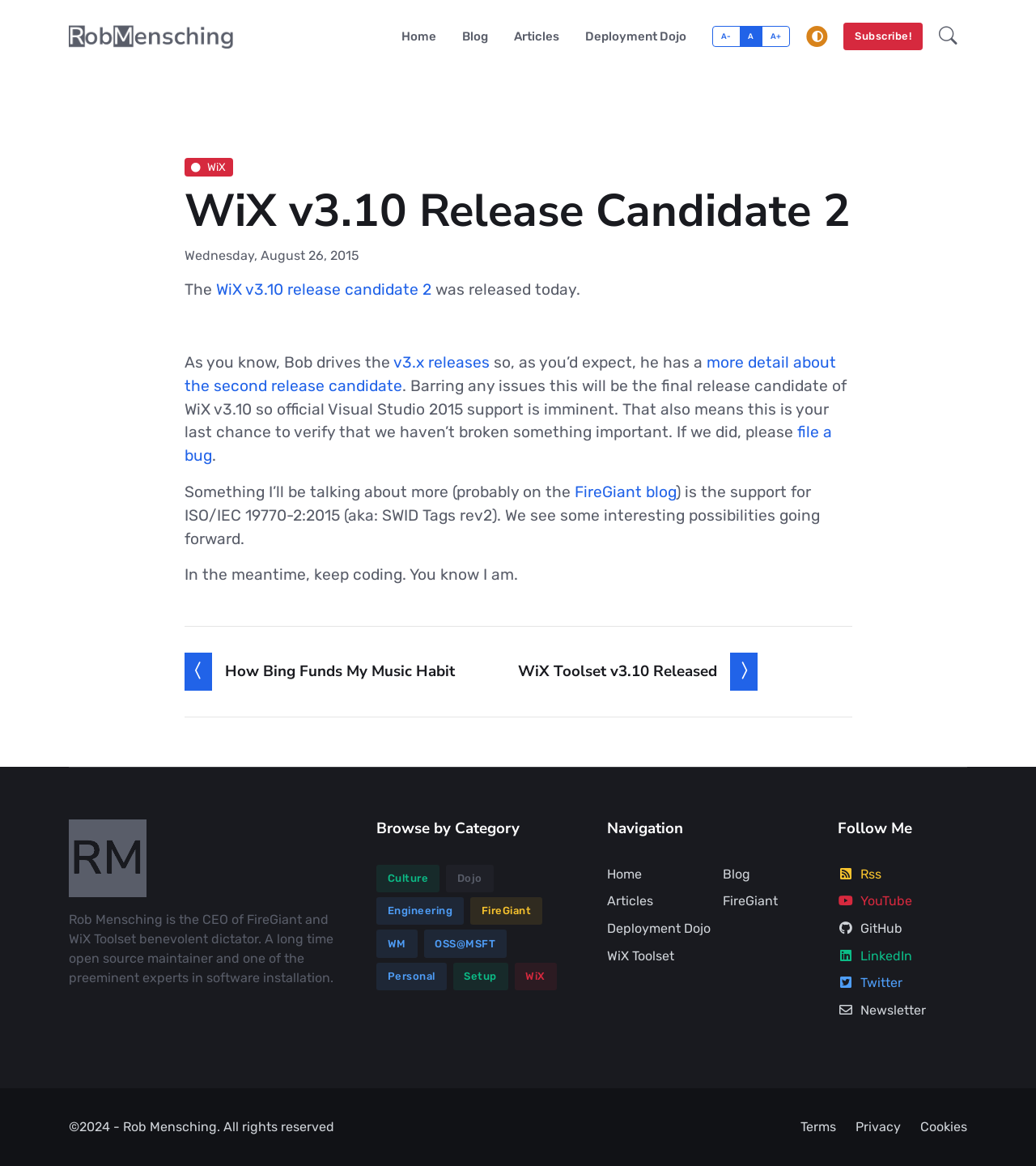Extract the primary heading text from the webpage.

WiX v3.10 Release Candidate 2